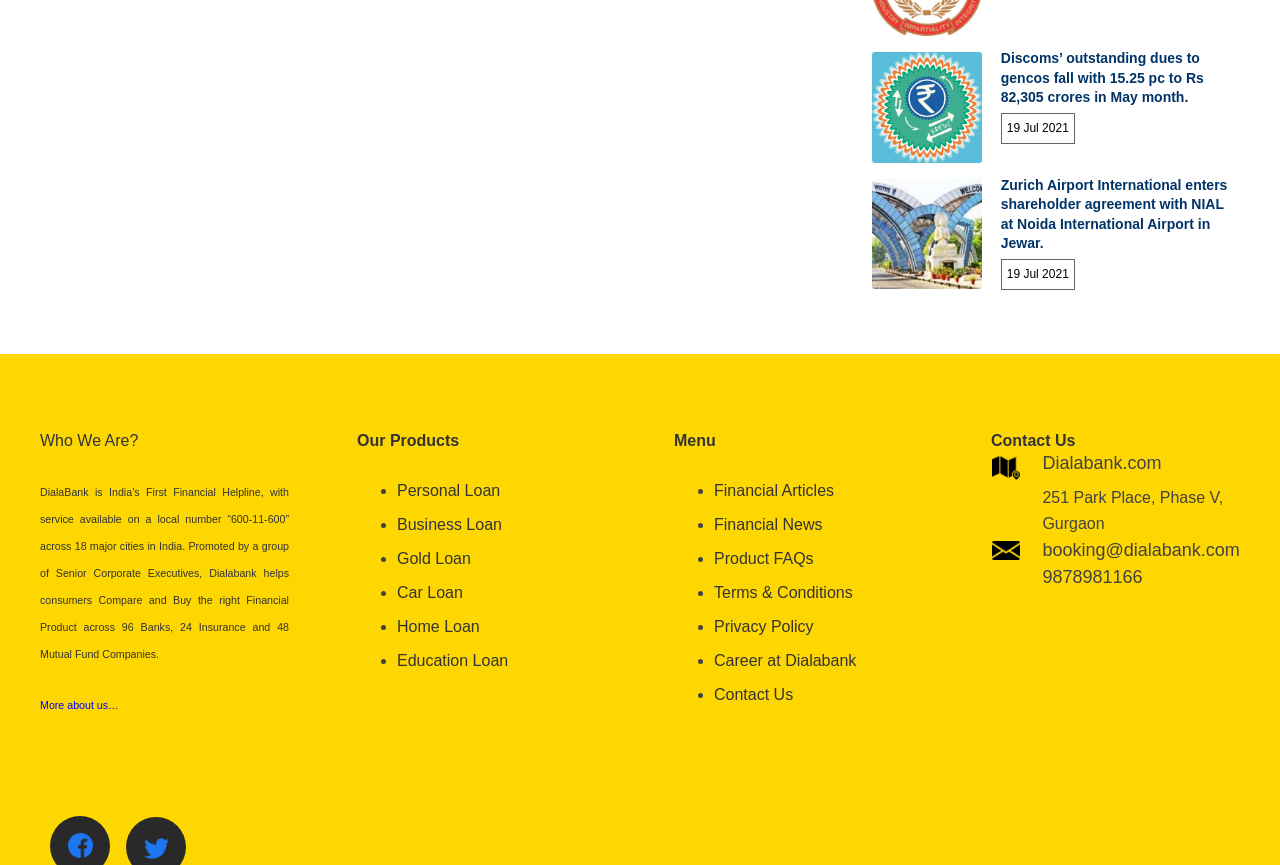Indicate the bounding box coordinates of the element that must be clicked to execute the instruction: "Click on 'Financial News'". The coordinates should be given as four float numbers between 0 and 1, i.e., [left, top, right, bottom].

[0.558, 0.596, 0.643, 0.616]